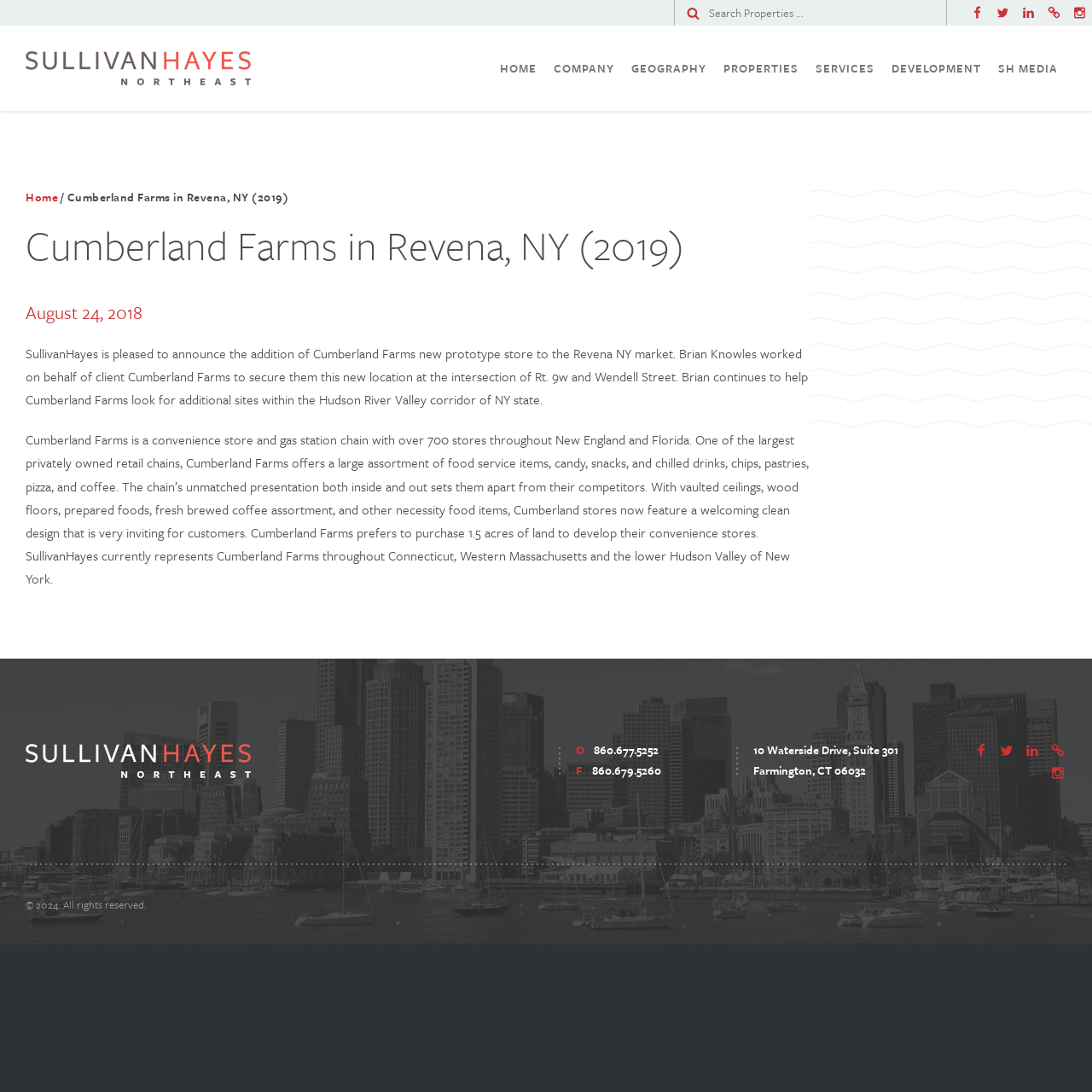Please pinpoint the bounding box coordinates for the region I should click to adhere to this instruction: "Visit the DEVELOPMENT page".

[0.809, 0.047, 0.906, 0.078]